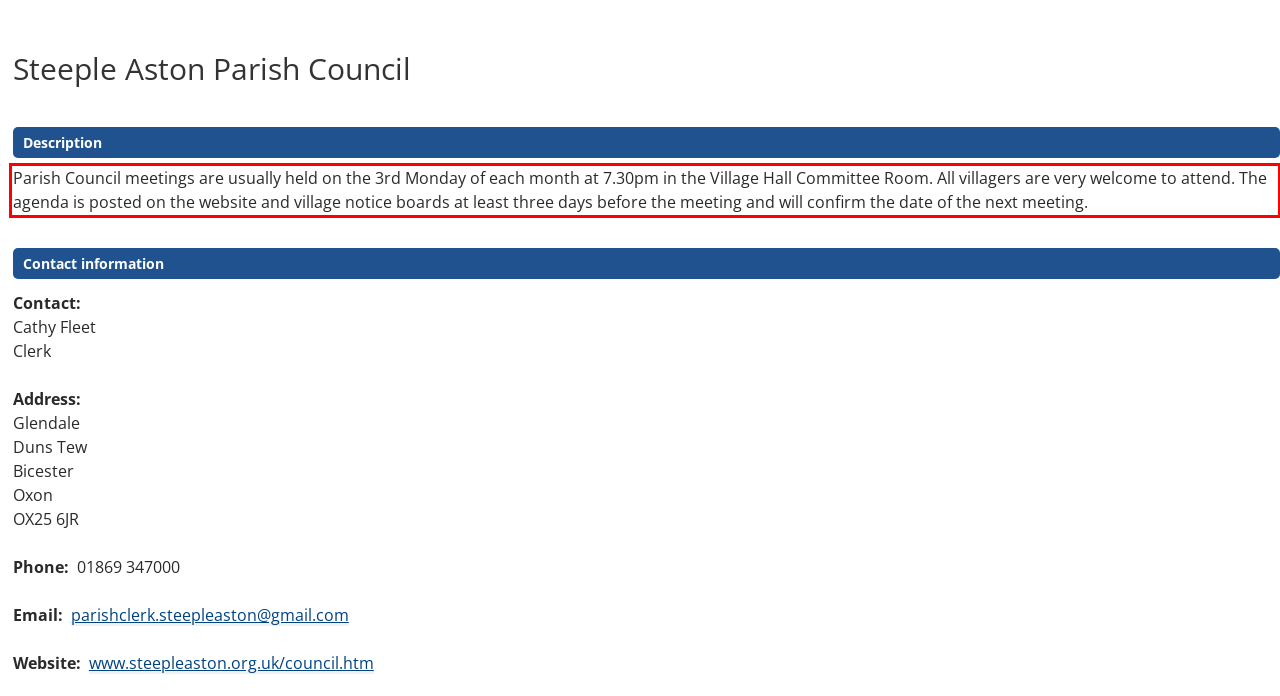You are looking at a screenshot of a webpage with a red rectangle bounding box. Use OCR to identify and extract the text content found inside this red bounding box.

Parish Council meetings are usually held on the 3rd Monday of each month at 7.30pm in the Village Hall Committee Room. All villagers are very welcome to attend. The agenda is posted on the website and village notice boards at least three days before the meeting and will confirm the date of the next meeting.